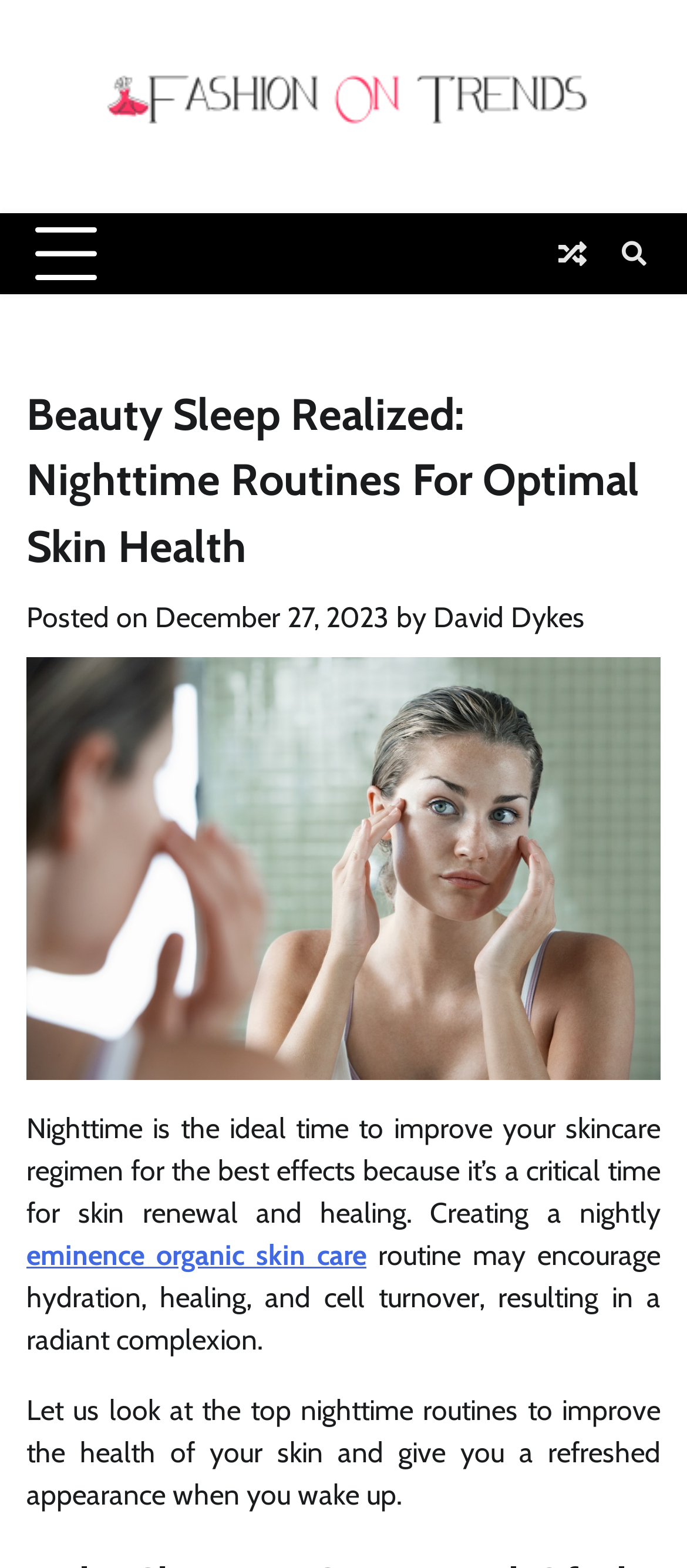Can you determine the main header of this webpage?

Beauty Sleep Realized: Nighttime Routines For Optimal Skin Health